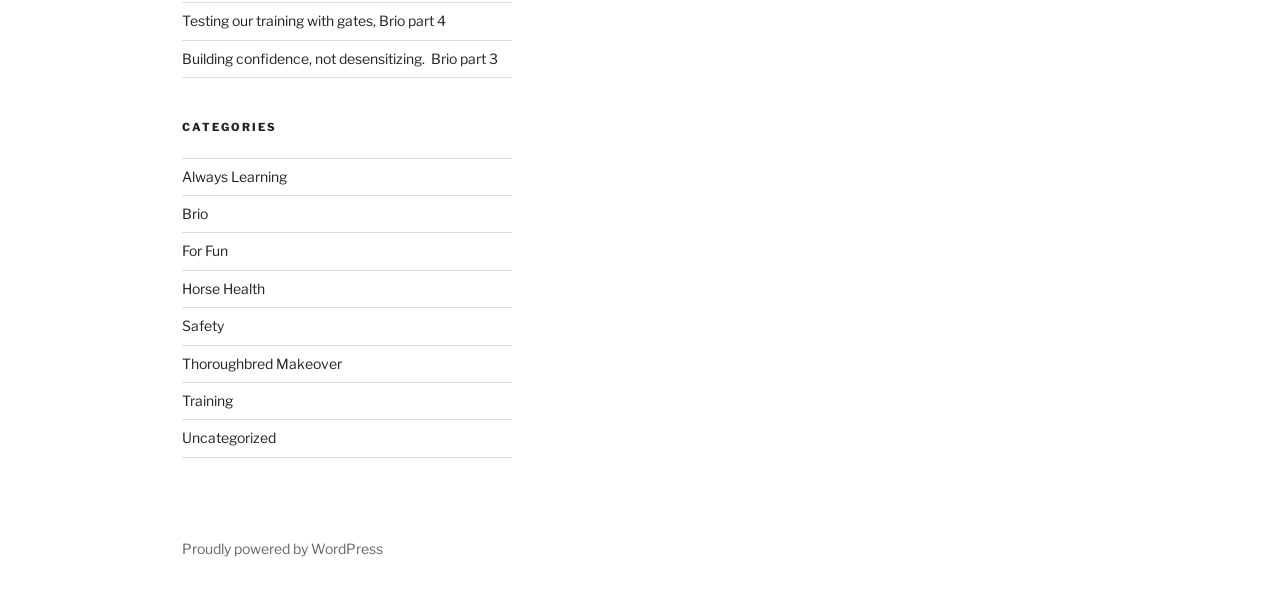Reply to the question with a single word or phrase:
What is the category above 'Always Learning'?

CATEGORIES